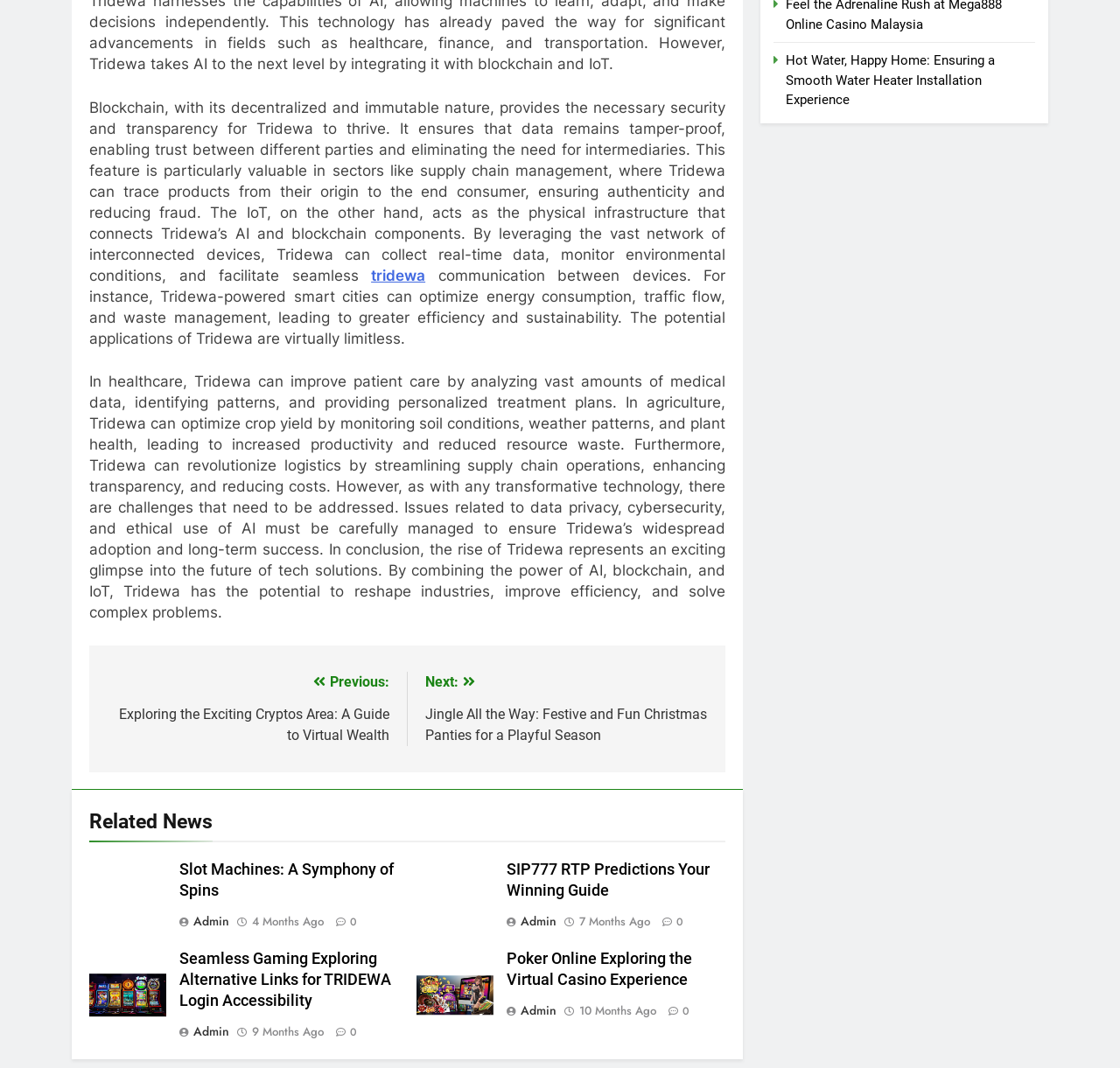Locate the UI element that matches the description 0 in the webpage screenshot. Return the bounding box coordinates in the format (top-left x, top-left y, bottom-right x, bottom-right y), with values ranging from 0 to 1.

[0.584, 0.854, 0.61, 0.87]